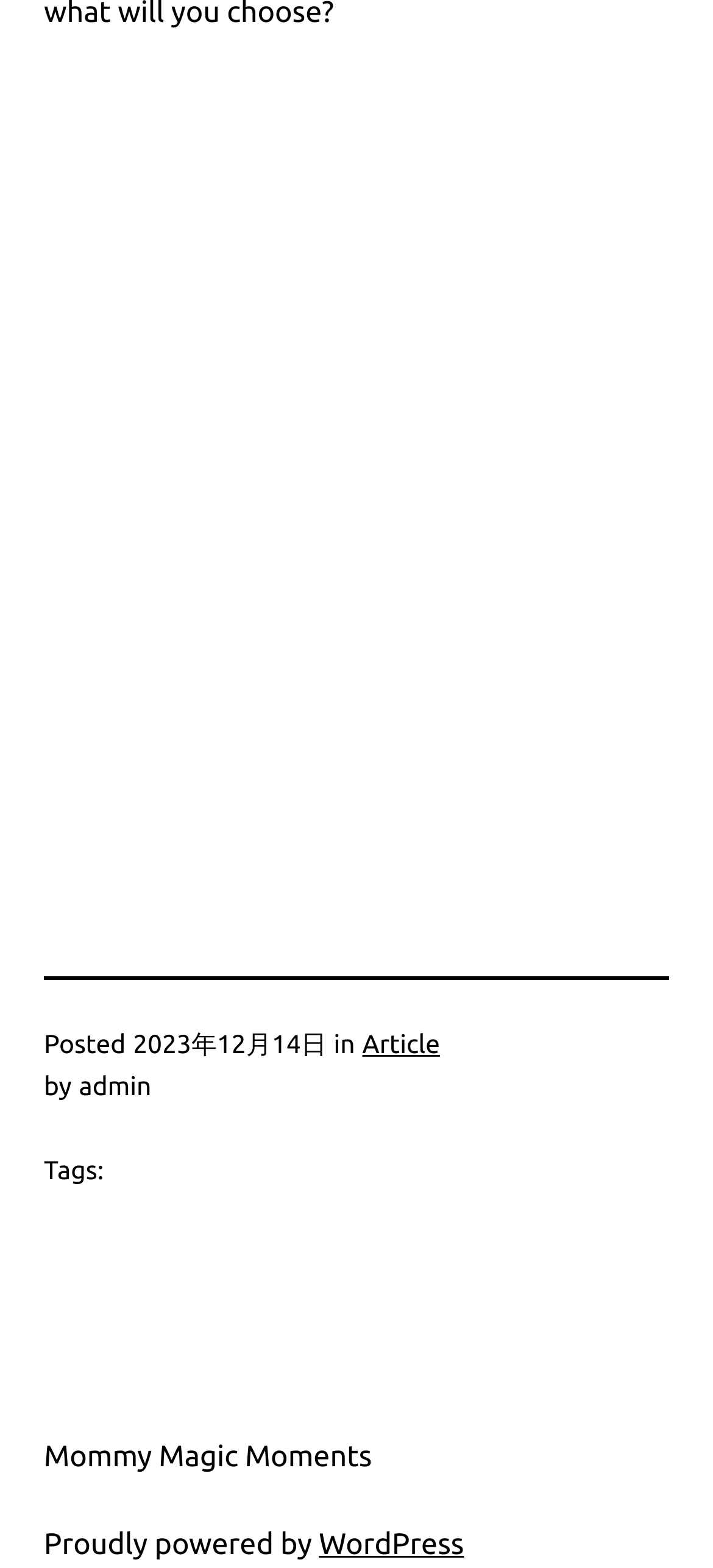Who is the author of the article?
Refer to the image and respond with a one-word or short-phrase answer.

admin